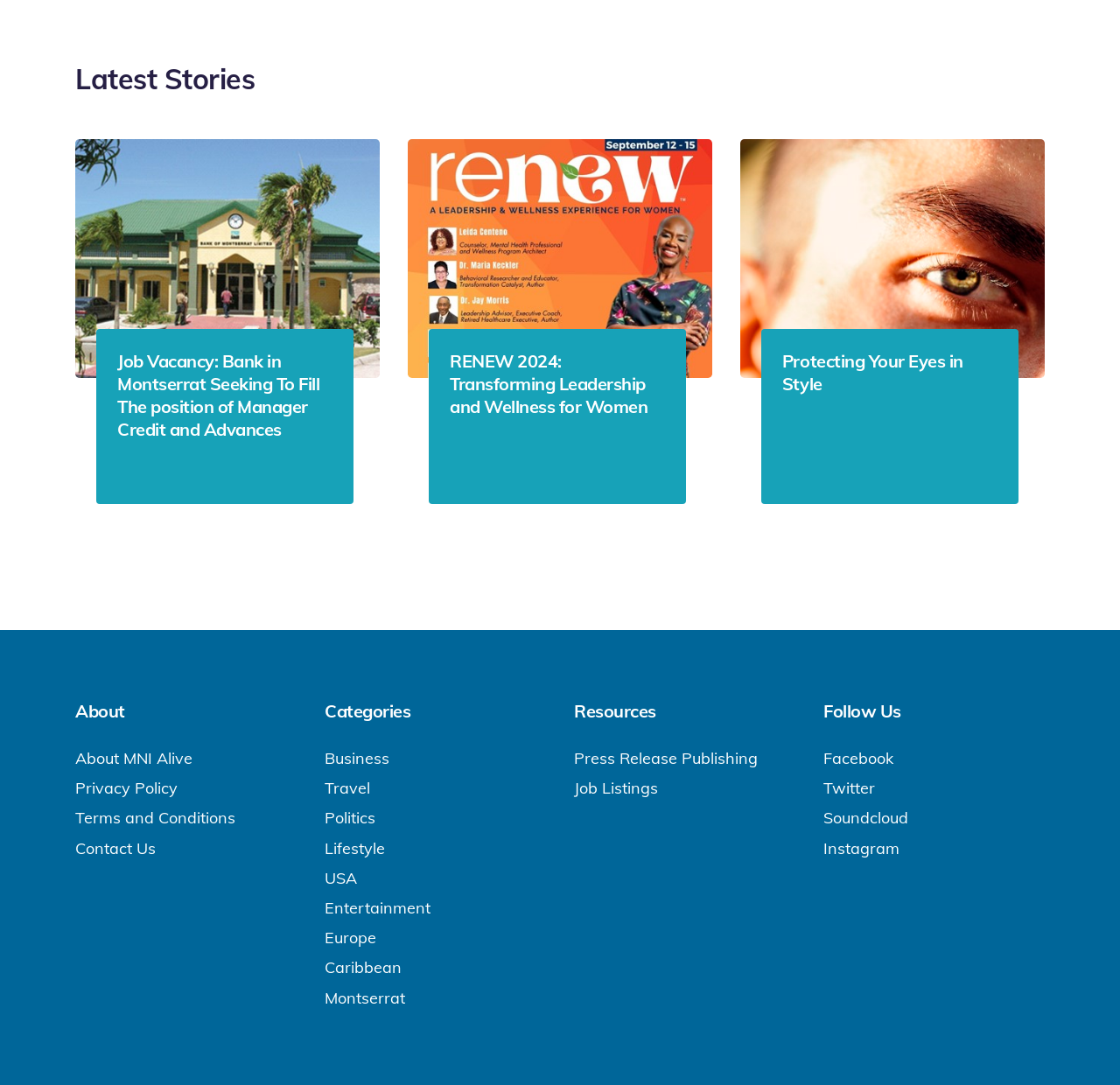Locate the bounding box coordinates of the clickable part needed for the task: "Visit About MNI Alive page".

[0.067, 0.69, 0.172, 0.708]